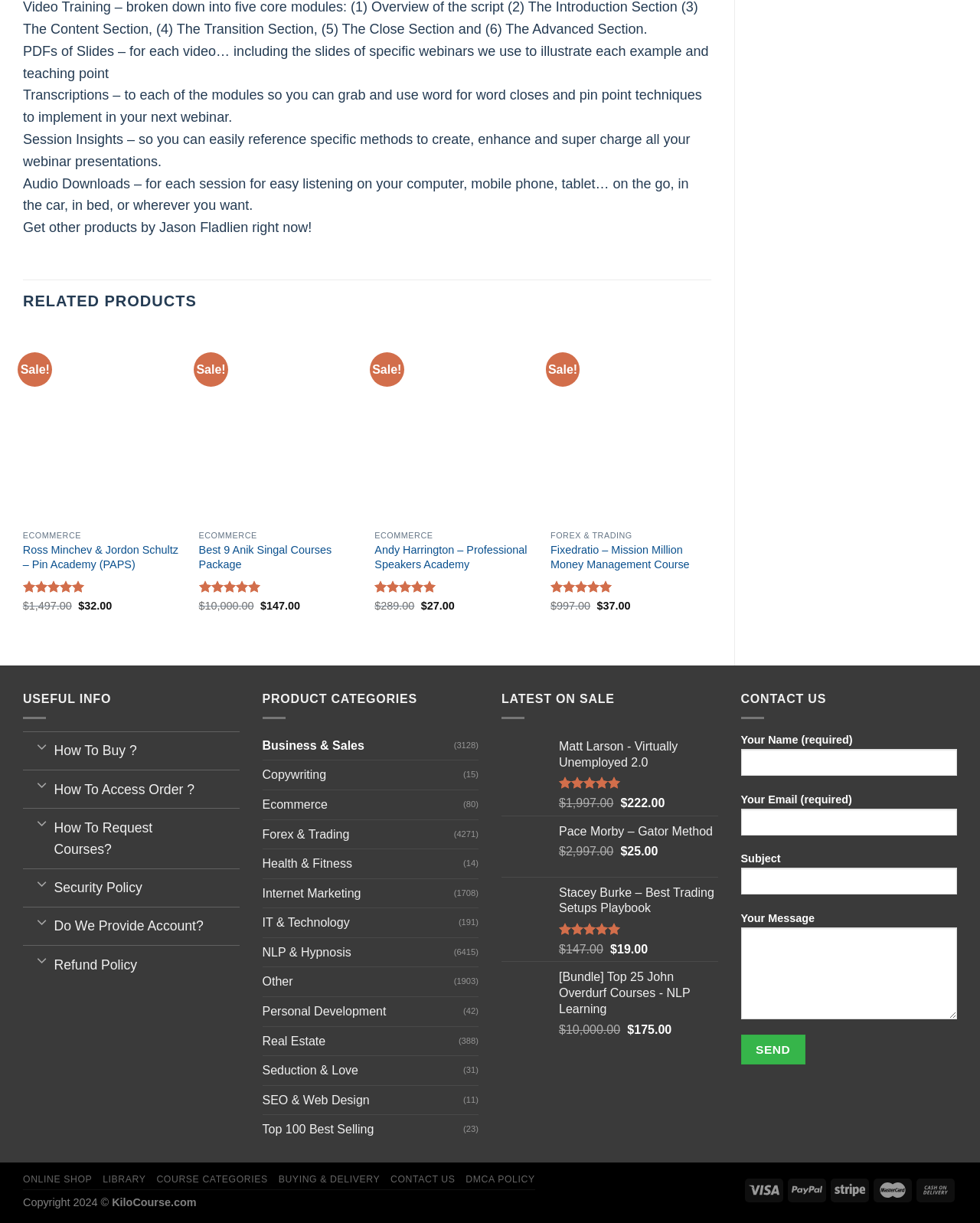What is the category of the product 'Ross Minchev & Jordon Schultz - Pin Academy (PAPS)'?
Please answer the question with as much detail and depth as you can.

I found the product 'Ross Minchev & Jordon Schultz - Pin Academy (PAPS)' in the 'RELATED PRODUCTS' section, and its category is specified as 'ECOMMERCE'.